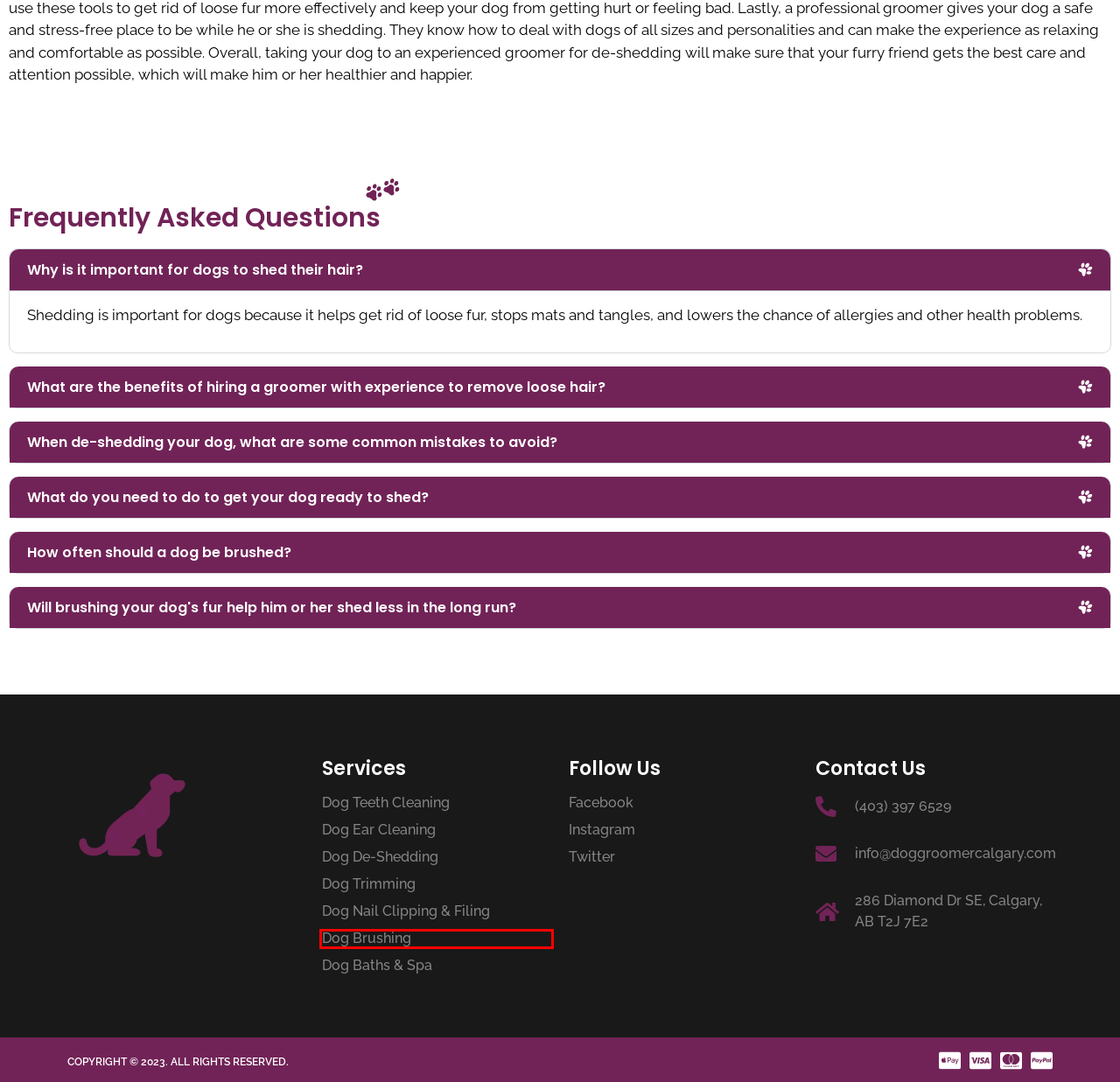Examine the screenshot of a webpage with a red bounding box around an element. Then, select the webpage description that best represents the new page after clicking the highlighted element. Here are the descriptions:
A. Dog Groomer Calgary Starts @ 55$ Grooming Services
B. Dog Brushing Services in Calgary - Best From All
C. About Us Dog Groomer Calgary
D. Calgary Dog Nail Clipping & Filing Services by Groomer
E. Calgary Dog Trimming Services at affordable rates
F. Calgary Dog Baths and Spa Services
G. Contact Us For Pet Groomer Calgary +1 403 397 6529
H. Calgary Dog Ears Cleaning Services by Professional Groomer

B